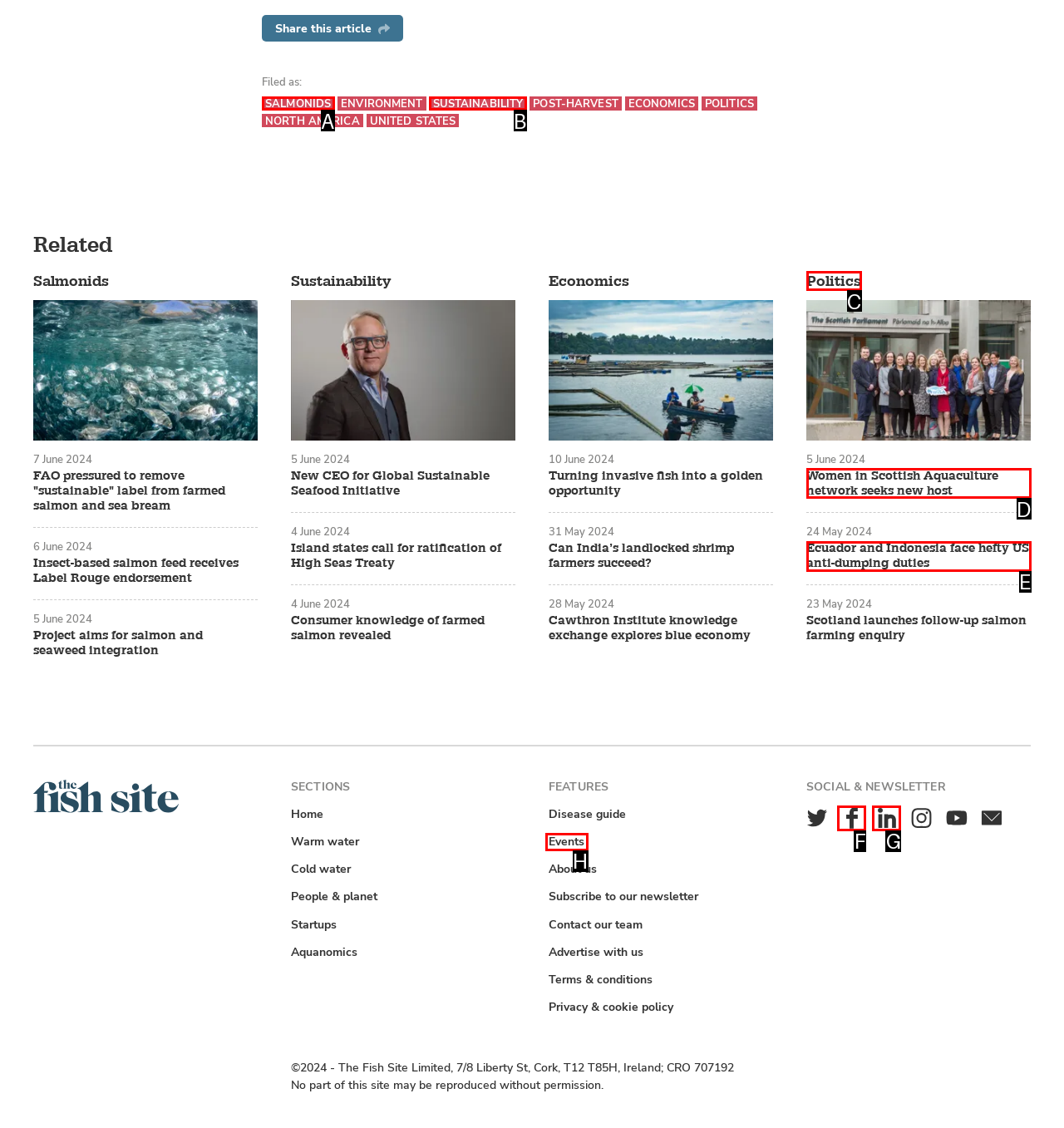From the given options, choose the HTML element that aligns with the description: LinkedIn. Respond with the letter of the selected element.

G